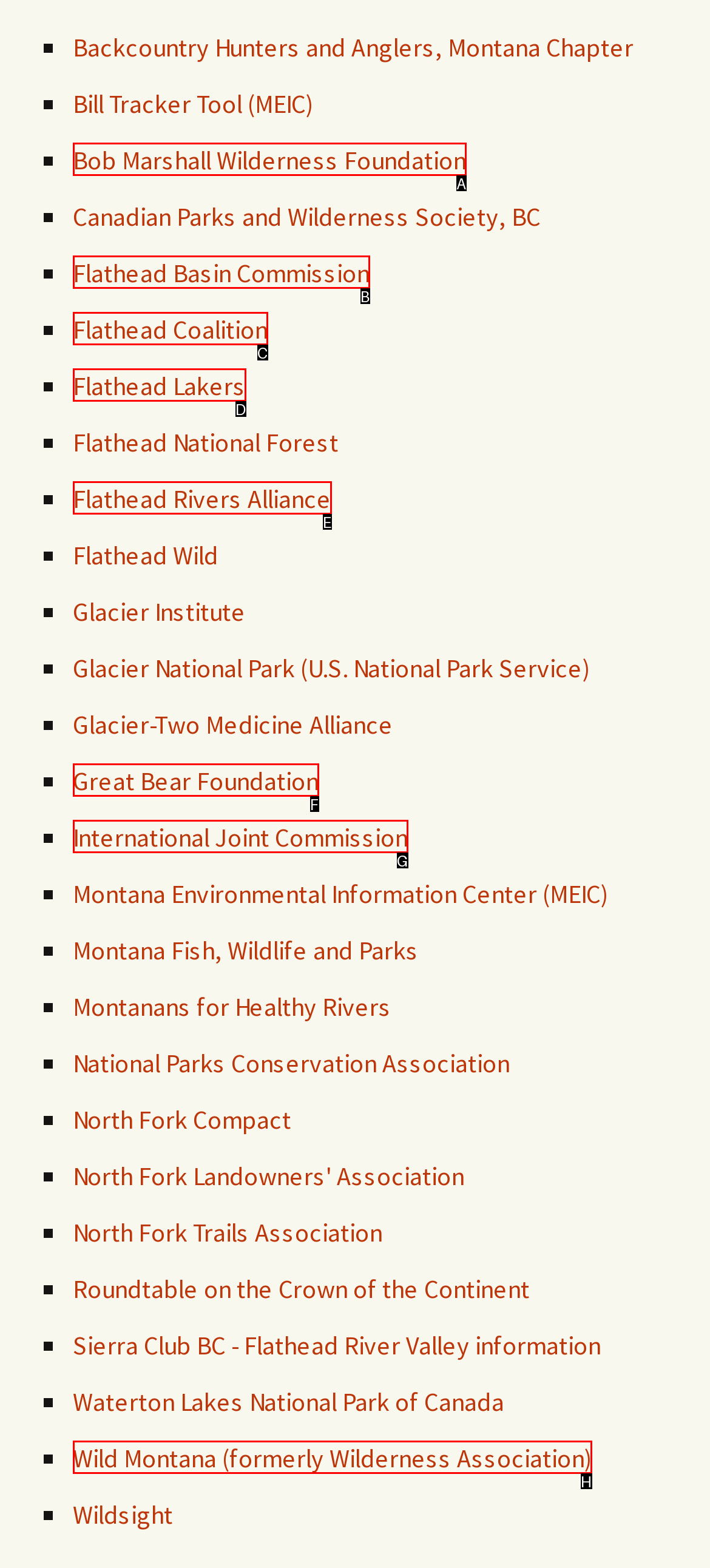Determine which option matches the element description: Flathead Rivers Alliance
Reply with the letter of the appropriate option from the options provided.

E